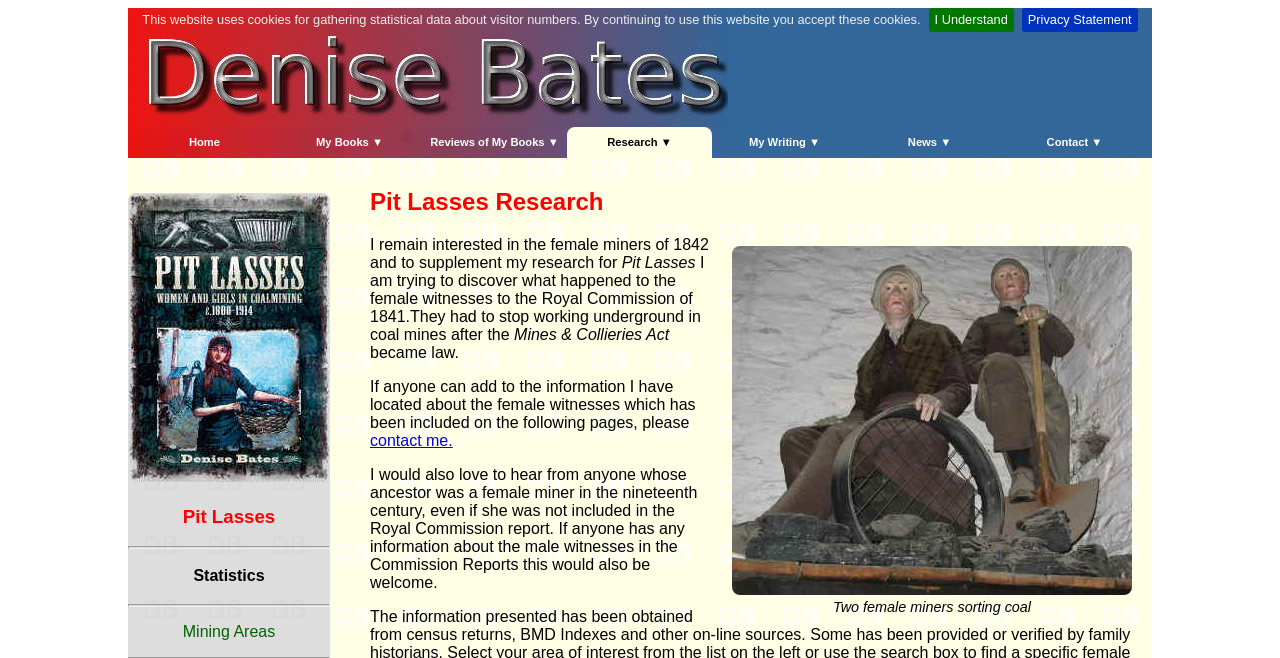What is the author looking for from visitors?
Refer to the image and answer the question using a single word or phrase.

Information